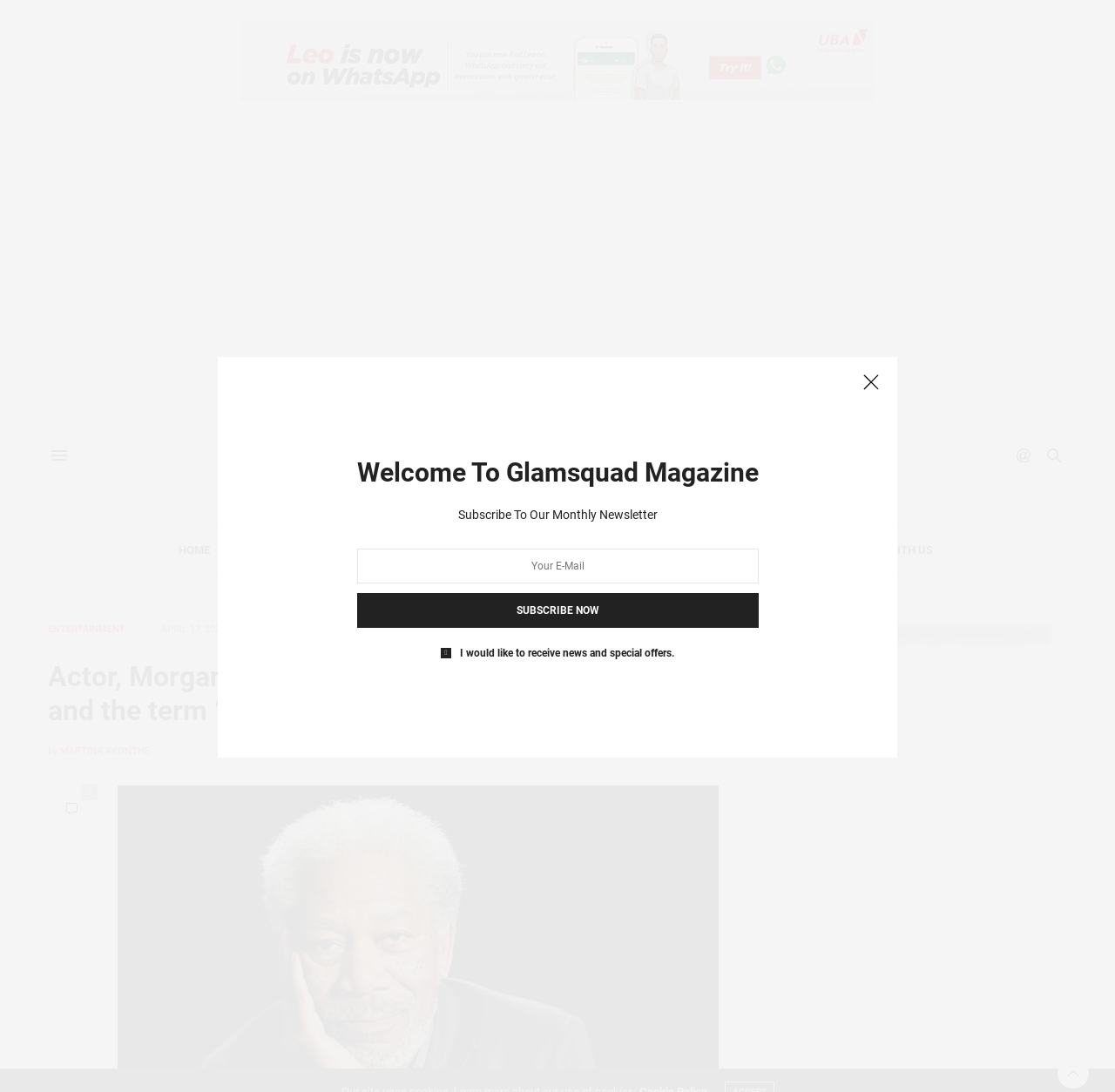What is the author of the article?
Identify the answer in the screenshot and reply with a single word or phrase.

Martina Akonthe